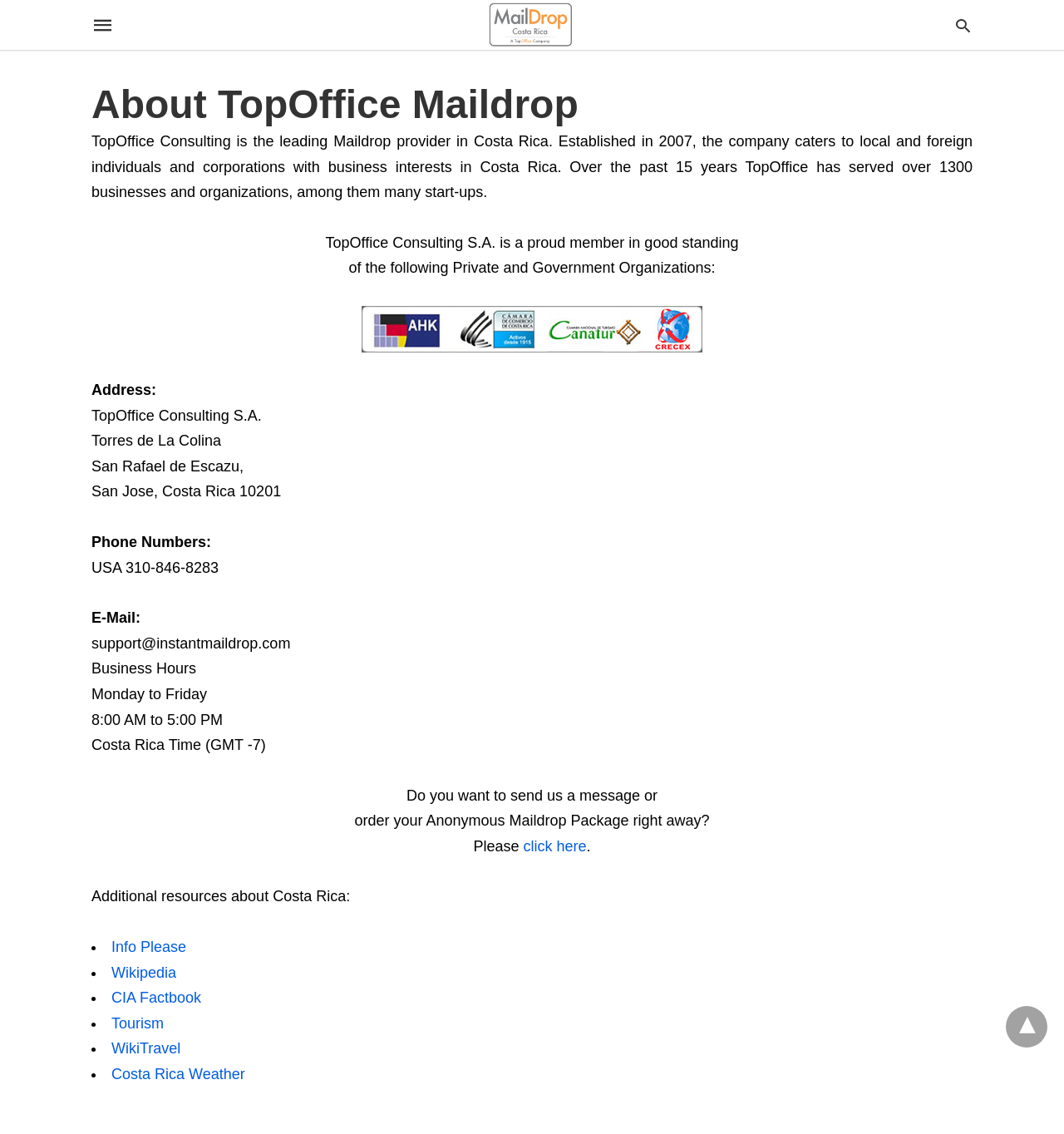Find the bounding box coordinates of the element I should click to carry out the following instruction: "Learn more about TopOffice Memberships".

[0.086, 0.27, 0.914, 0.311]